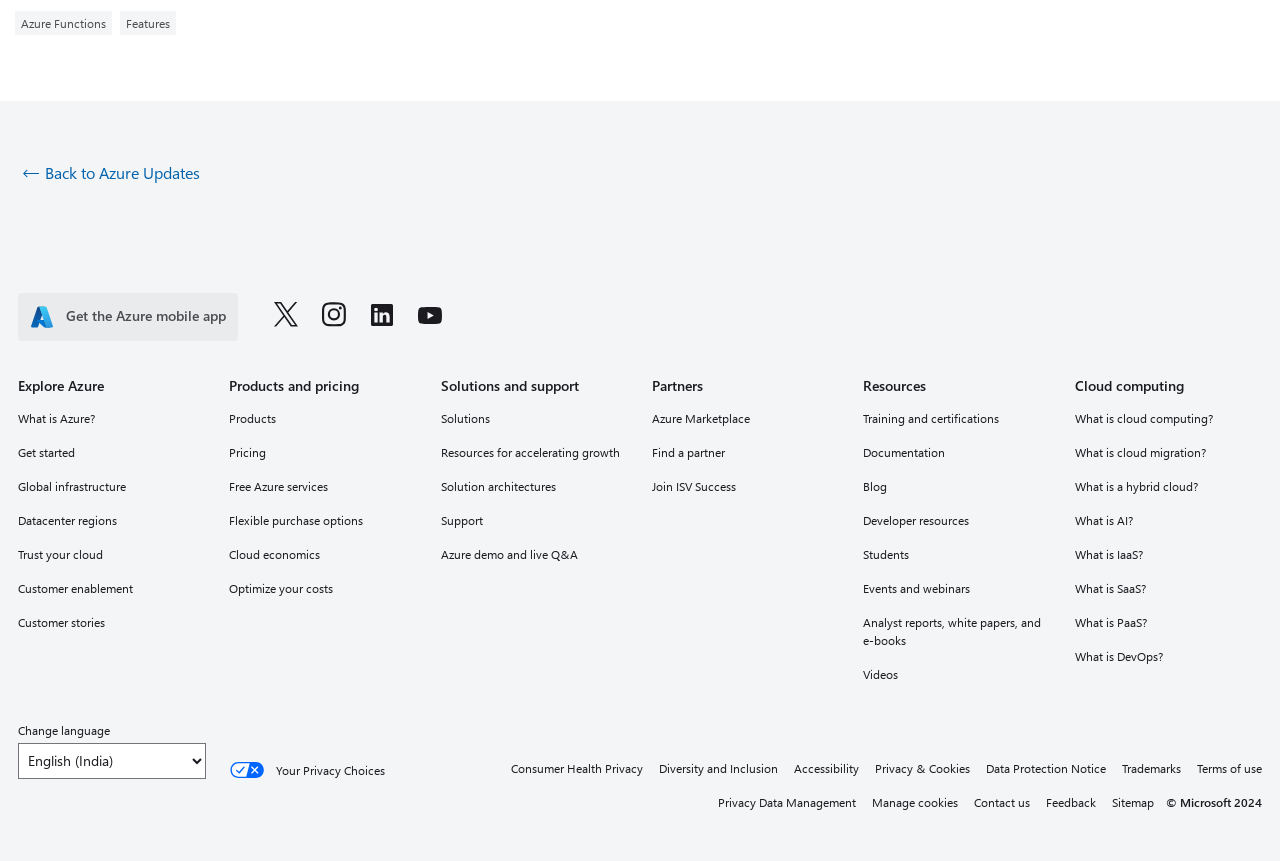Please determine the bounding box coordinates for the UI element described as: "Get the Azure mobile app".

[0.014, 0.34, 0.186, 0.396]